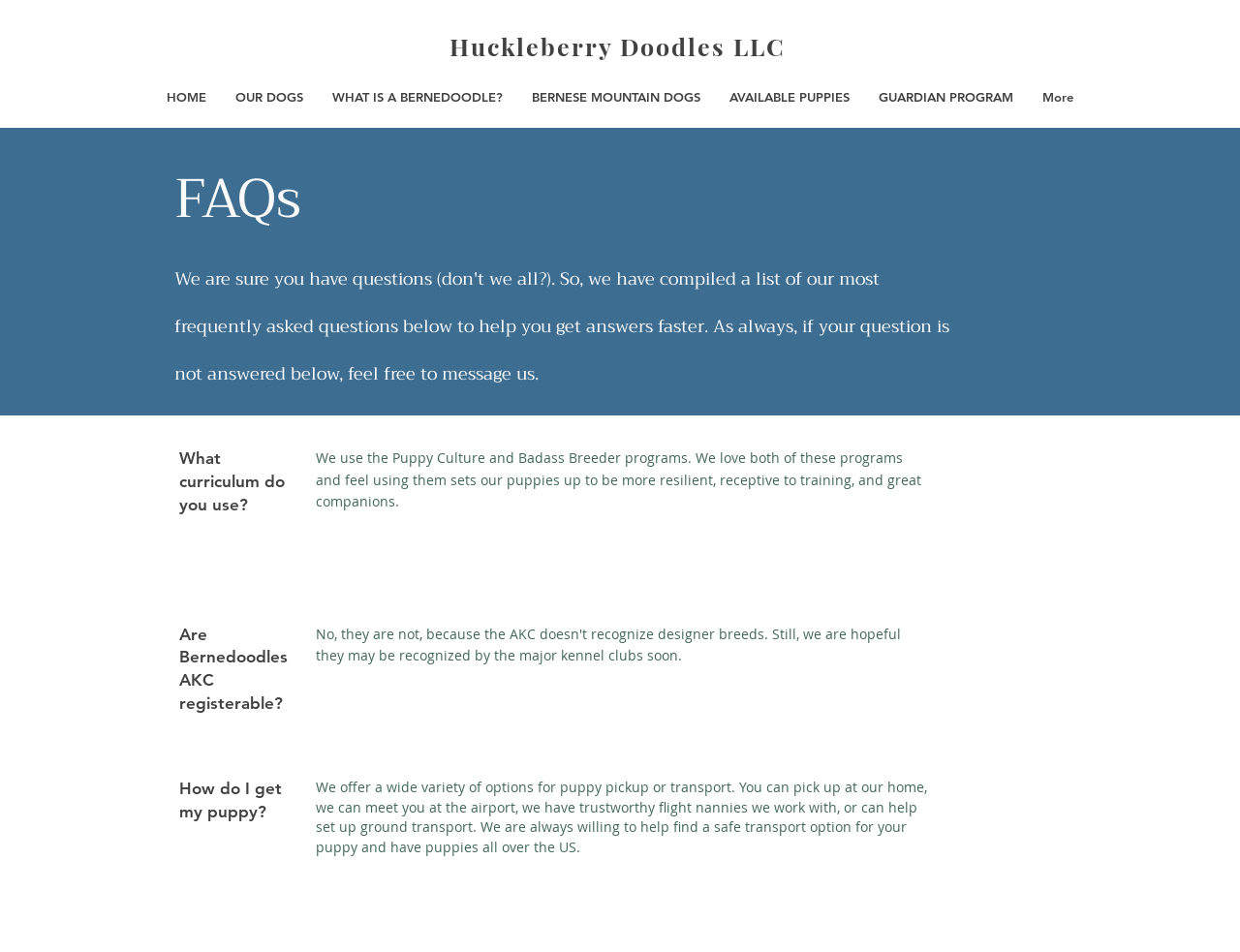Answer the question using only one word or a concise phrase: What programs do they use for puppy training?

Puppy Culture and Badass Breeder